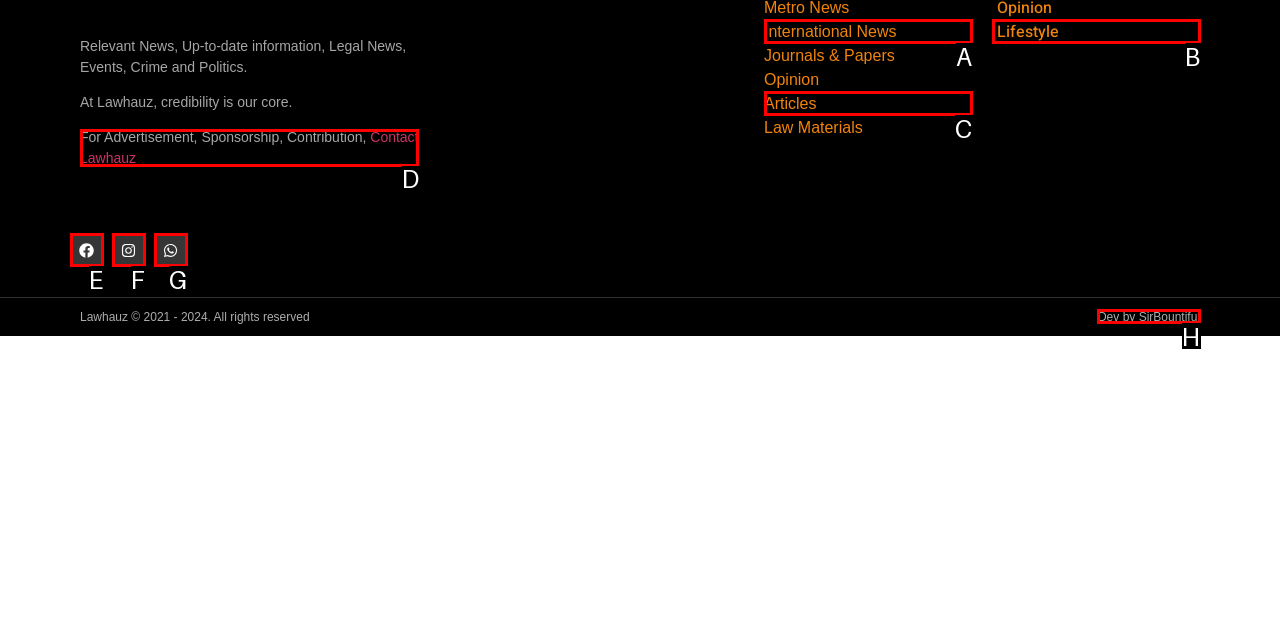Determine which HTML element best suits the description: Whatsapp. Reply with the letter of the matching option.

G